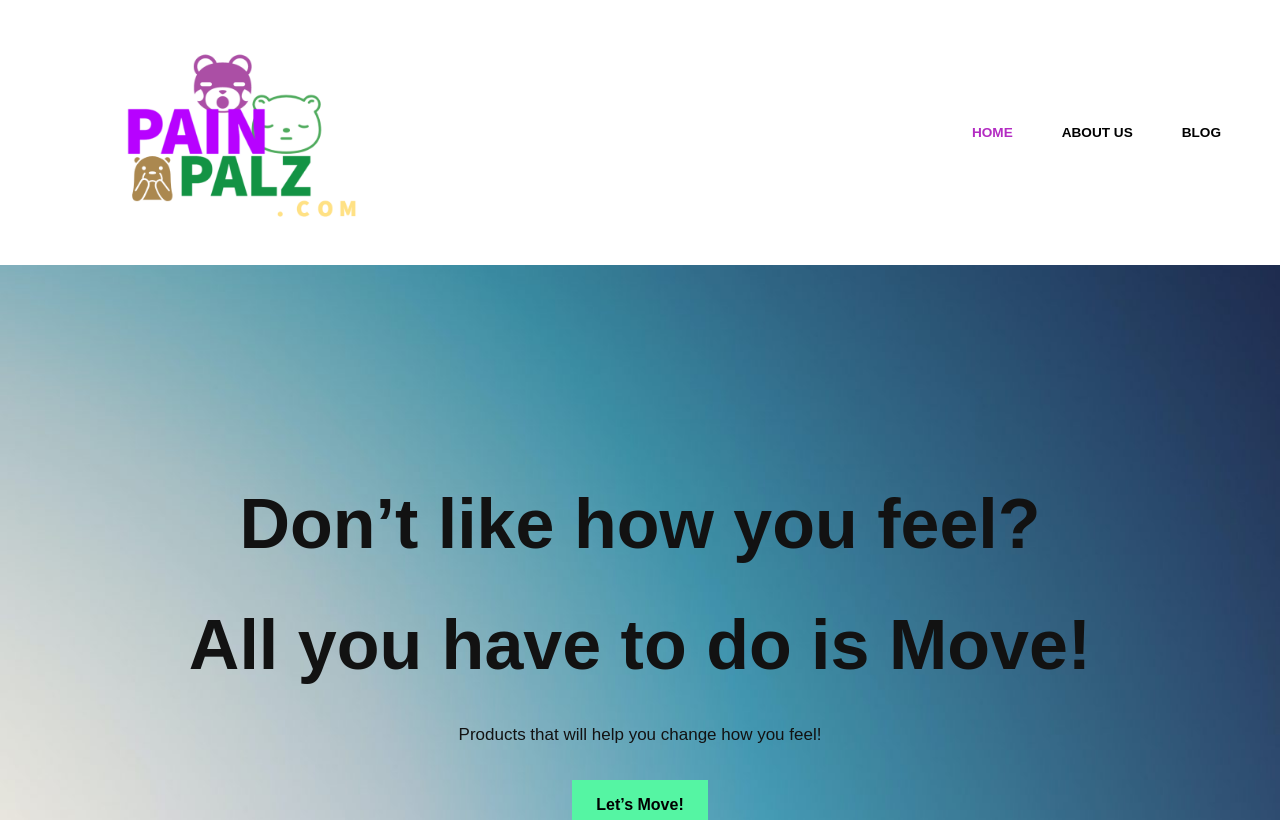Give a complete and precise description of the webpage's appearance.

The webpage is about Pain Palz, a platform that offers solutions to help individuals find relief from sedentary pain and regain comfort. At the top-left corner, there is a link to skip to the content, followed by the Pain Palz logo, which is an image. 

To the right of the logo, there is a primary navigation menu with three links: HOME, ABOUT US, and BLOG. 

Below the navigation menu, there are two headings. The first heading, "Don’t like how you feel?", is located at the top-left section of the page. The second heading, "All you have to do is Move!", is positioned below the first heading. 

Under the headings, there is a static text that reads, "Products that will help you change how you feel!", which is placed roughly in the middle of the page.